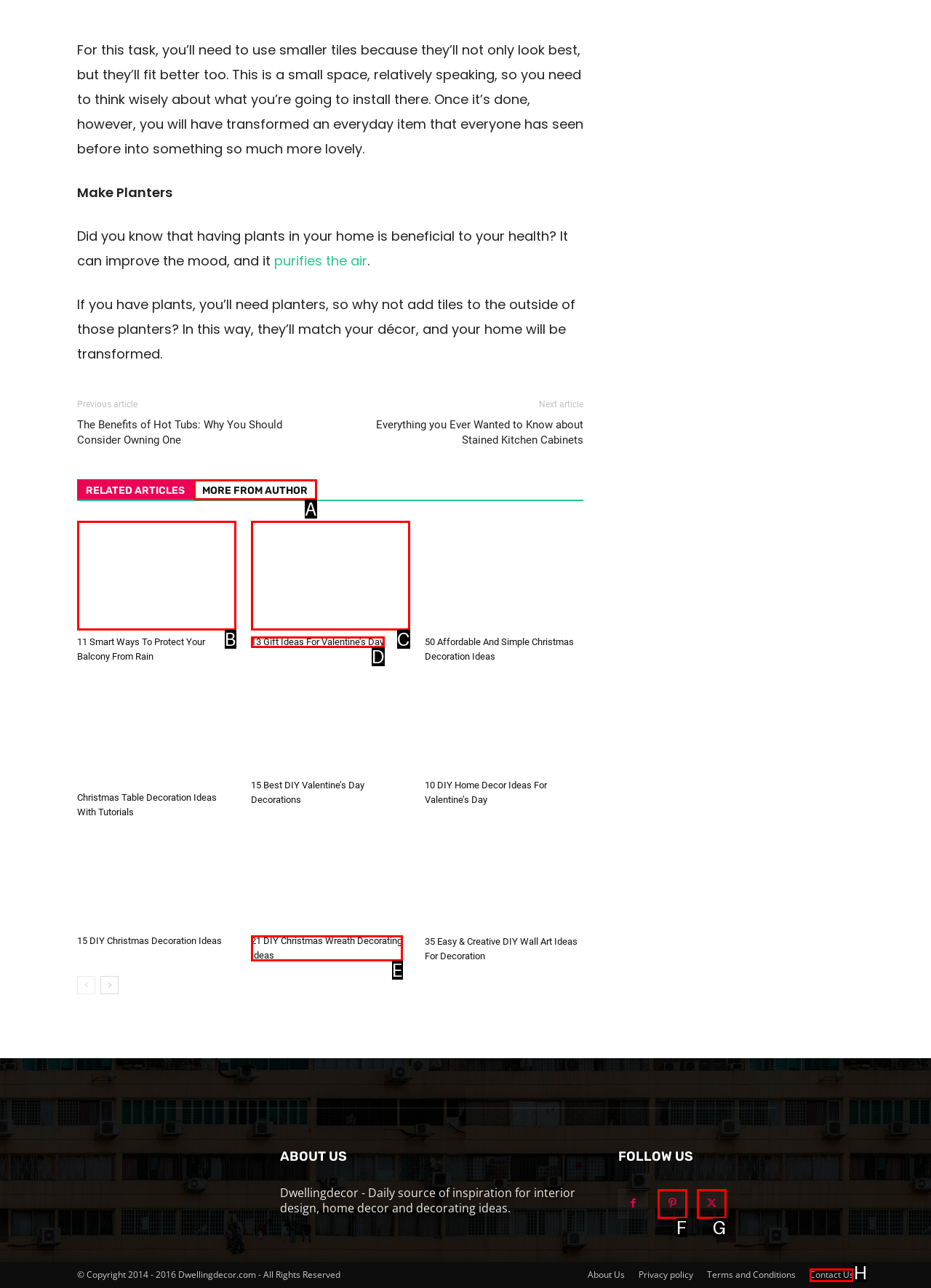Tell me which one HTML element you should click to complete the following task: Contact Us
Answer with the option's letter from the given choices directly.

H